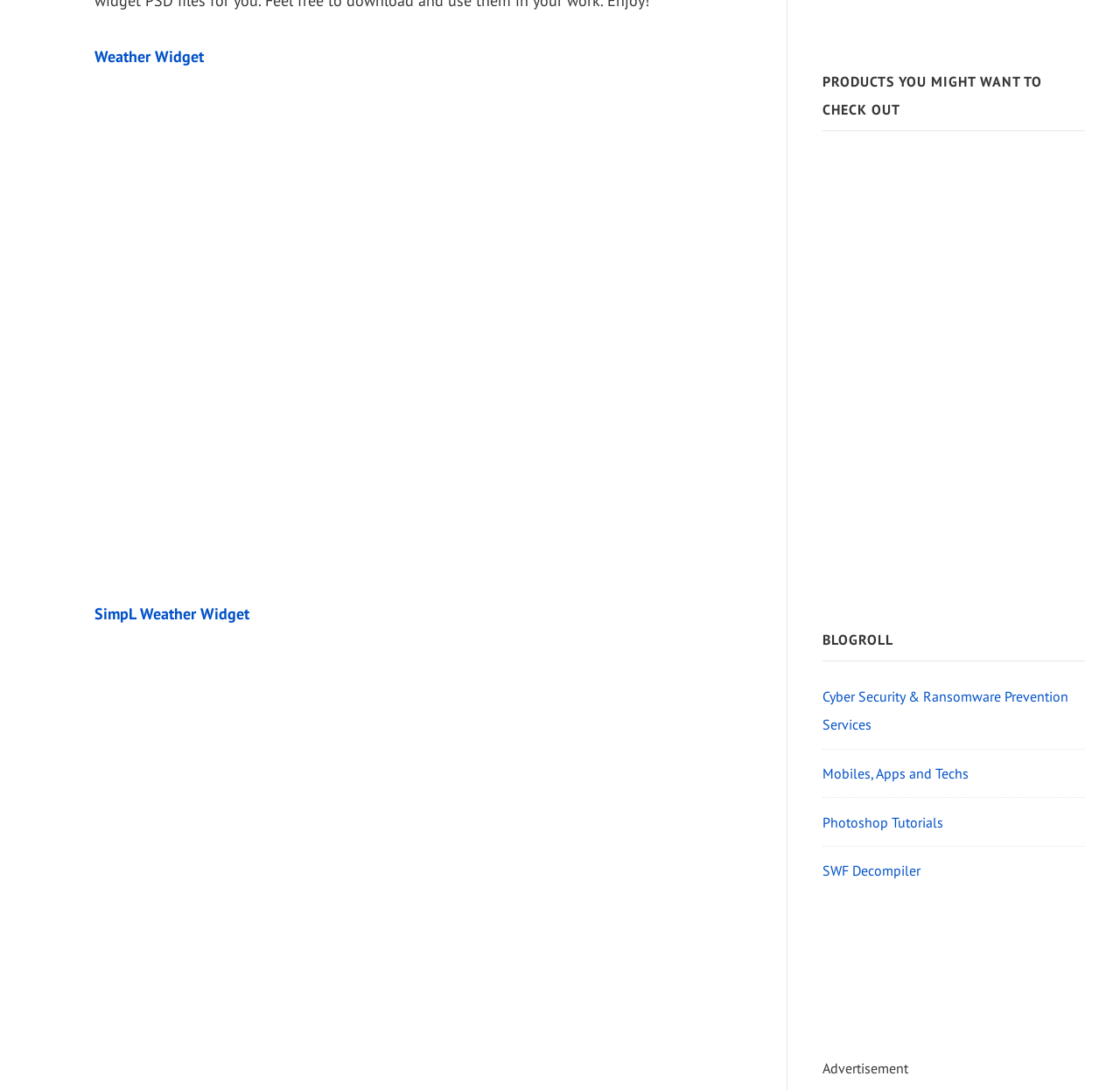Bounding box coordinates should be in the format (top-left x, top-left y, bottom-right x, bottom-right y) and all values should be floating point numbers between 0 and 1. Determine the bounding box coordinate for the UI element described as: SWF Decompiler

[0.734, 0.791, 0.822, 0.807]